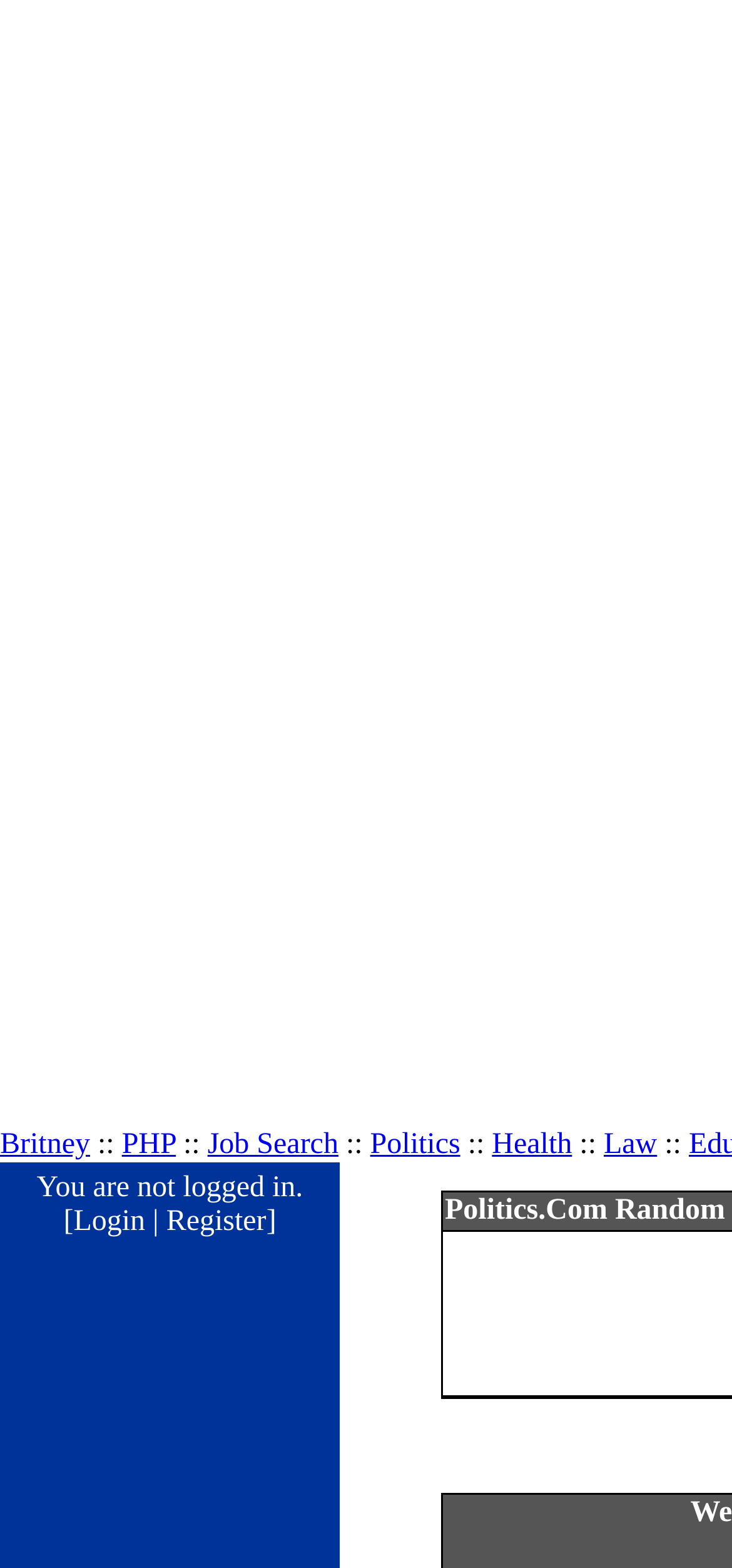Respond with a single word or phrase to the following question: What is the first category listed?

Britney